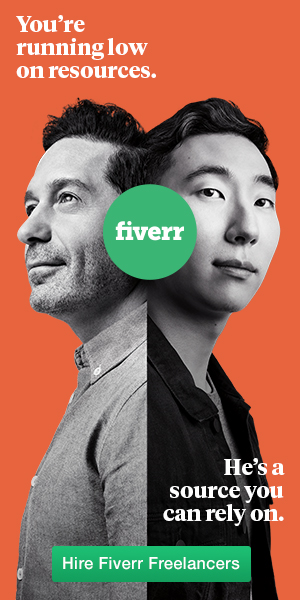Elaborate on the contents of the image in great detail.

The image features a promotional graphic for Fiverr, an online marketplace for freelance services. On the left side, a man with dark hair is depicted, while on the right side, a young man with a modern hairstyle is shown. The background is split into contrasting colors, with a vibrant orange on the left and a monochrome theme on the right. Overlaying the image is the tagline, "You’re running low on resources," suggesting a call for assistance. Additionally, just below the face of the young man, the text "He’s a source you can rely on" emphasizes the reliability of Fiverr freelancers. Prominently featured in the center is the circular logo with "fiverr" inscribed, linking both individuals and reinforcing the idea of seeking freelance help. At the bottom, a call to action reads, "Hire Fiverr Freelancers," inviting viewers to explore the platform’s offerings.